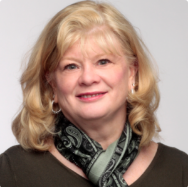What is Donna Sedor known for in her community?
From the image, respond with a single word or phrase.

Facilitating meaningful connections